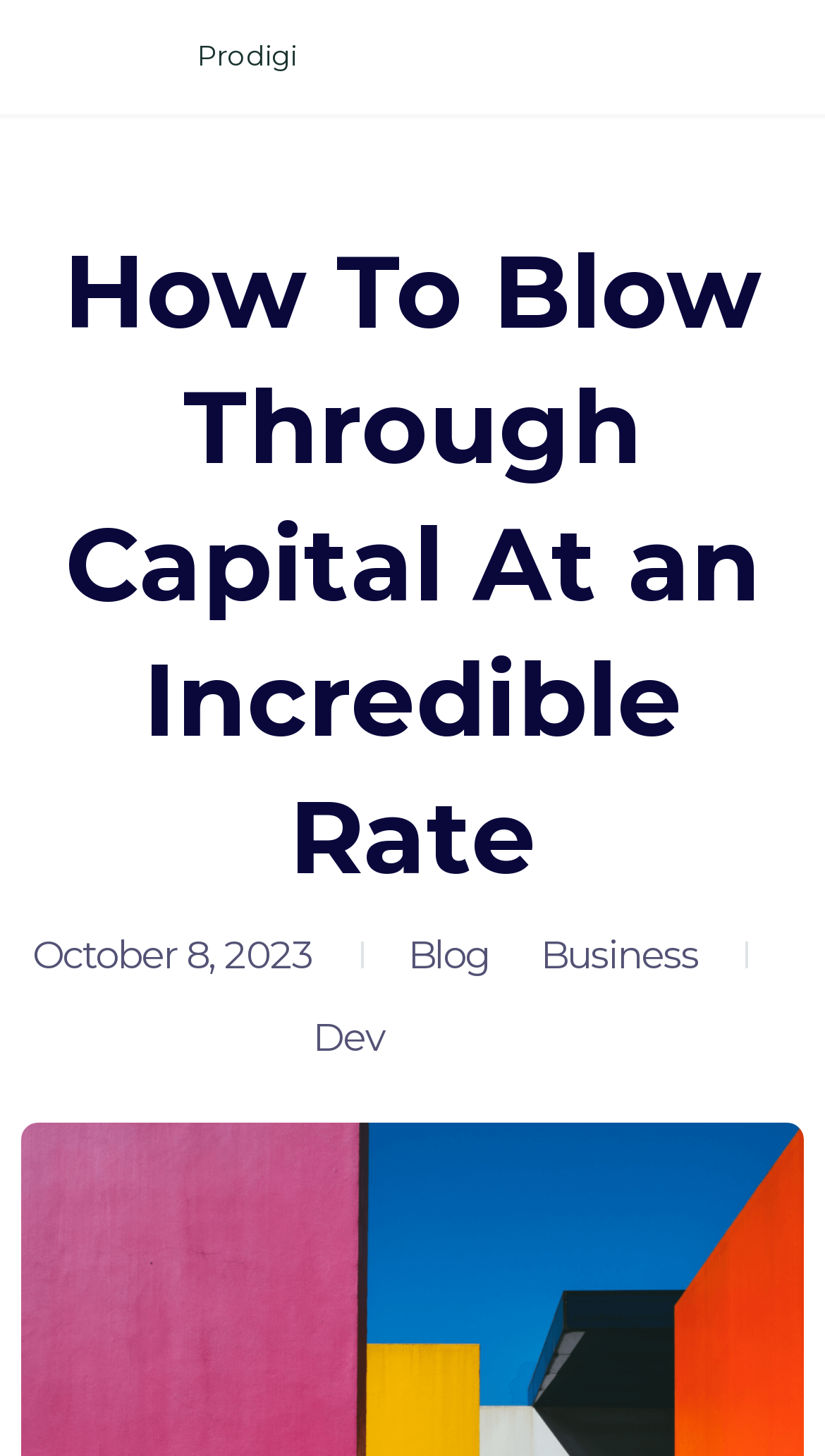How many links are there below the main heading?
Refer to the screenshot and deliver a thorough answer to the question presented.

I counted the number of link elements below the main heading and found four links: 'October 8, 2023', 'Blog', 'Business', and 'Dev'.